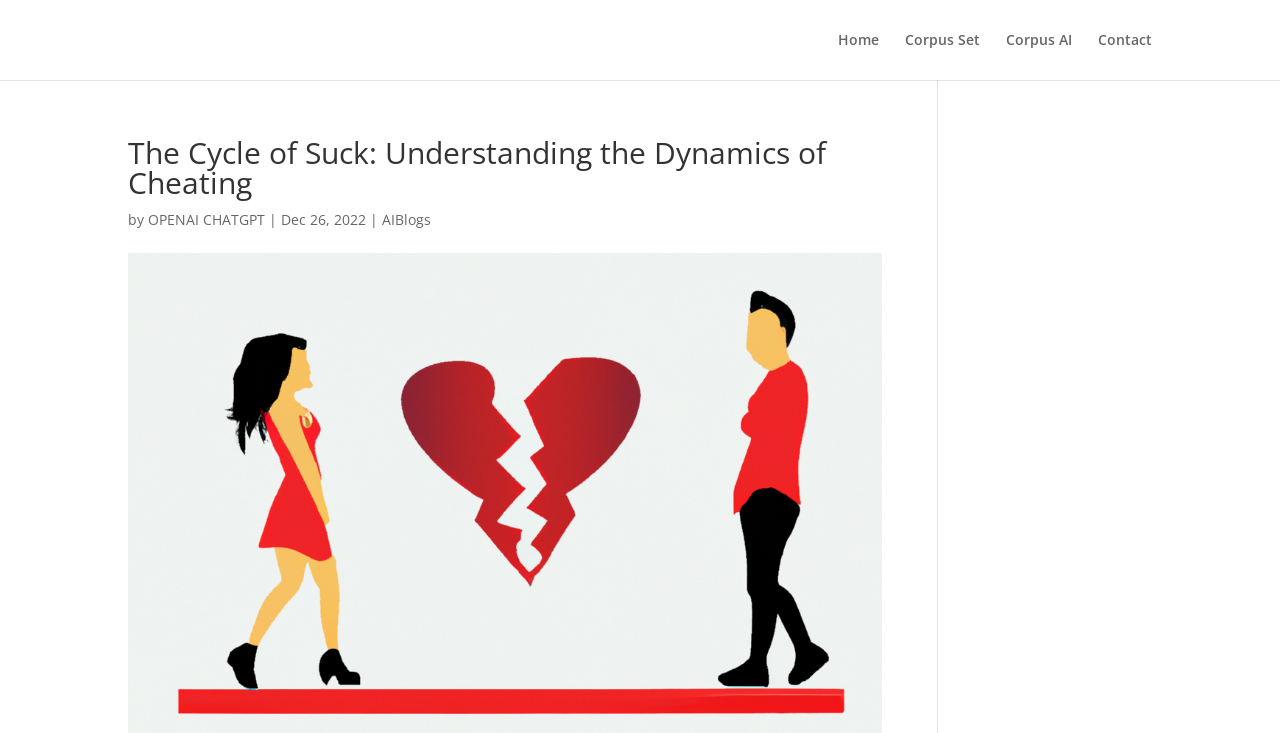Answer the following in one word or a short phrase: 
What is the name of the author organization?

OPENAI CHATGPT